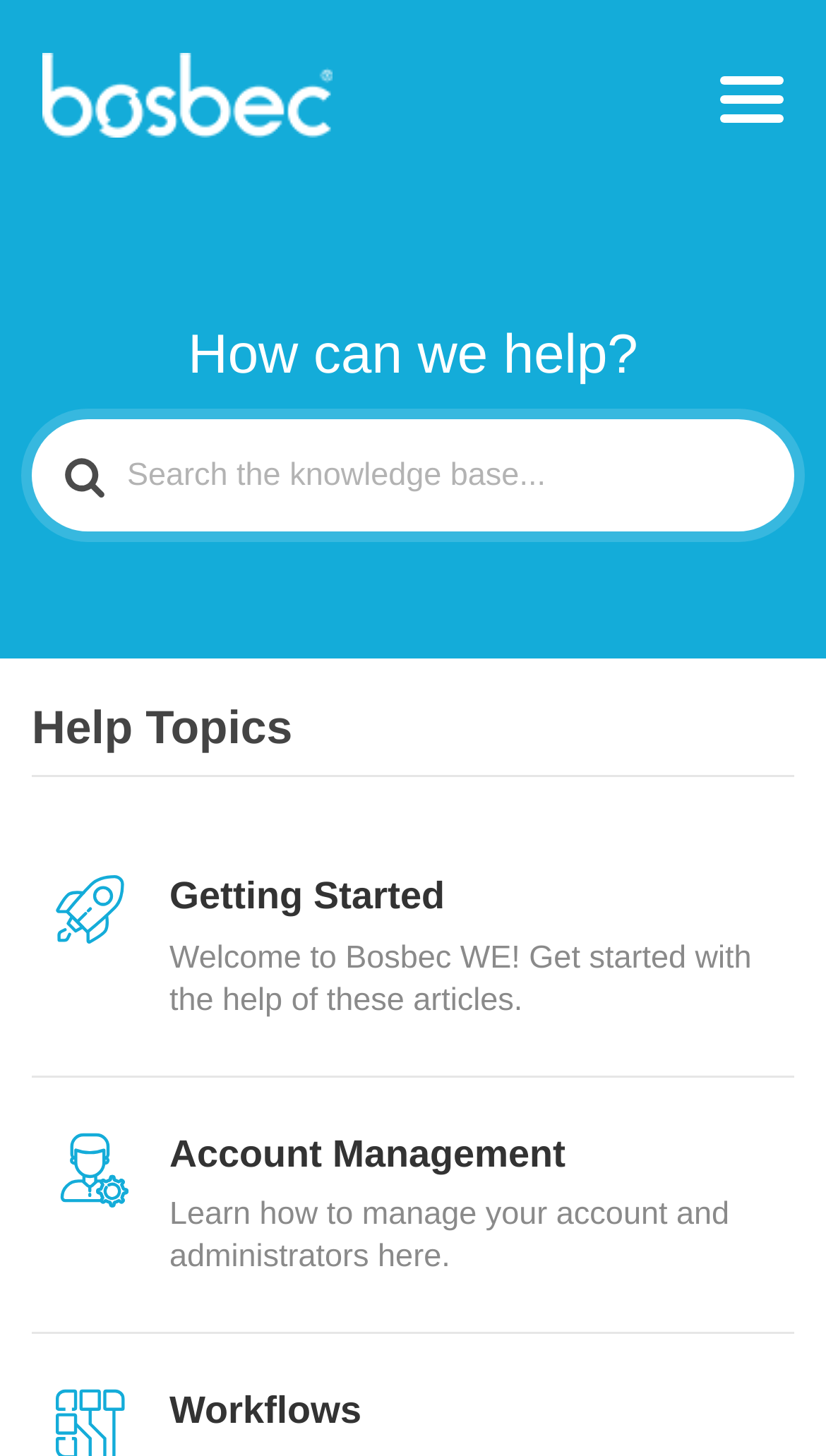What is the purpose of the button on the top right corner?
Based on the image, answer the question in a detailed manner.

The button on the top right corner has the label 'Menu', which suggests that it is used to open a menu or navigation panel. This is a common pattern in web design, where a menu button is used to provide access to additional options or features.